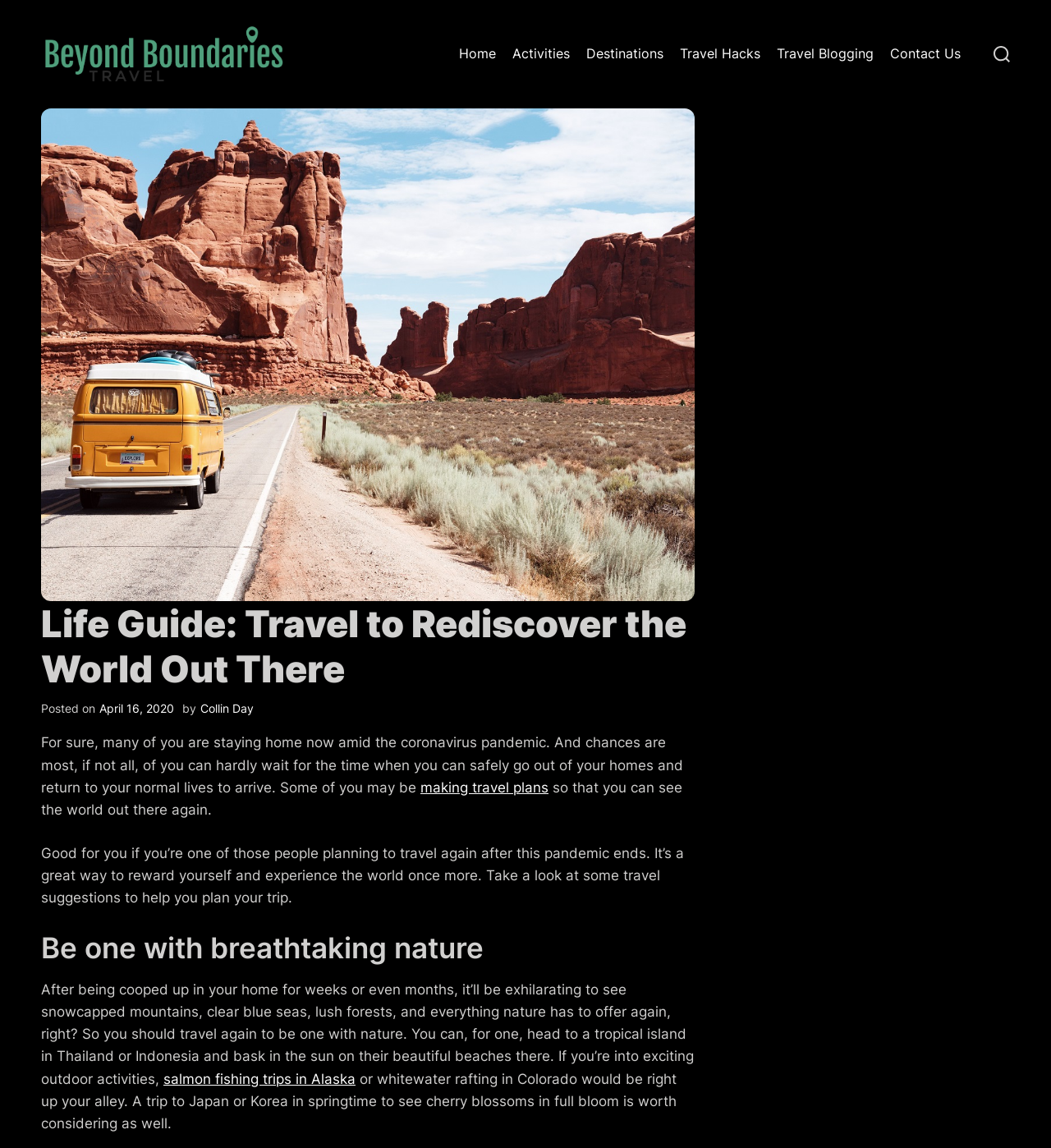What is the name of the travel blog?
Based on the screenshot, answer the question with a single word or phrase.

Beyond Boundaries Travel